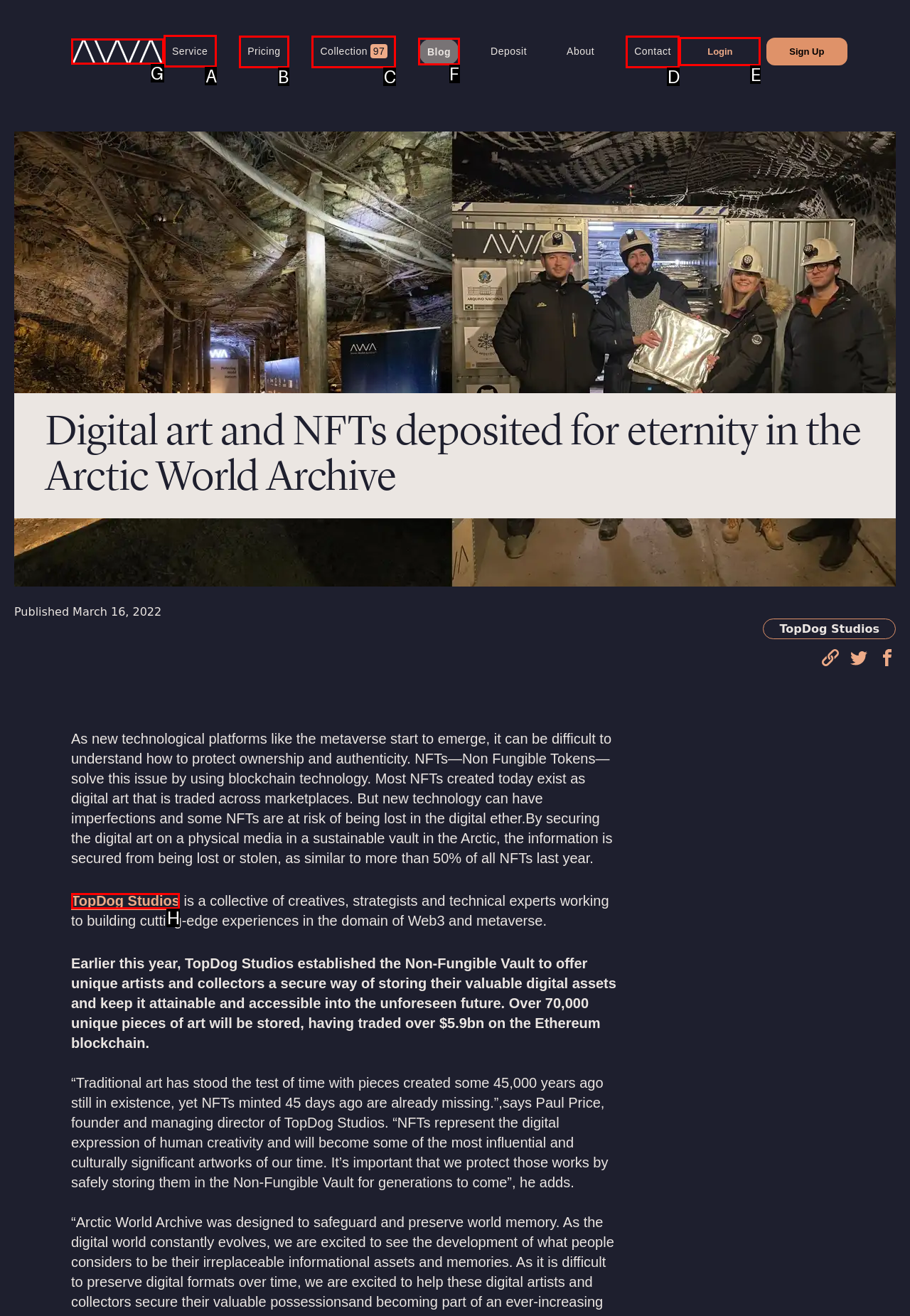Determine which HTML element to click for this task: Learn about the service Provide the letter of the selected choice.

A